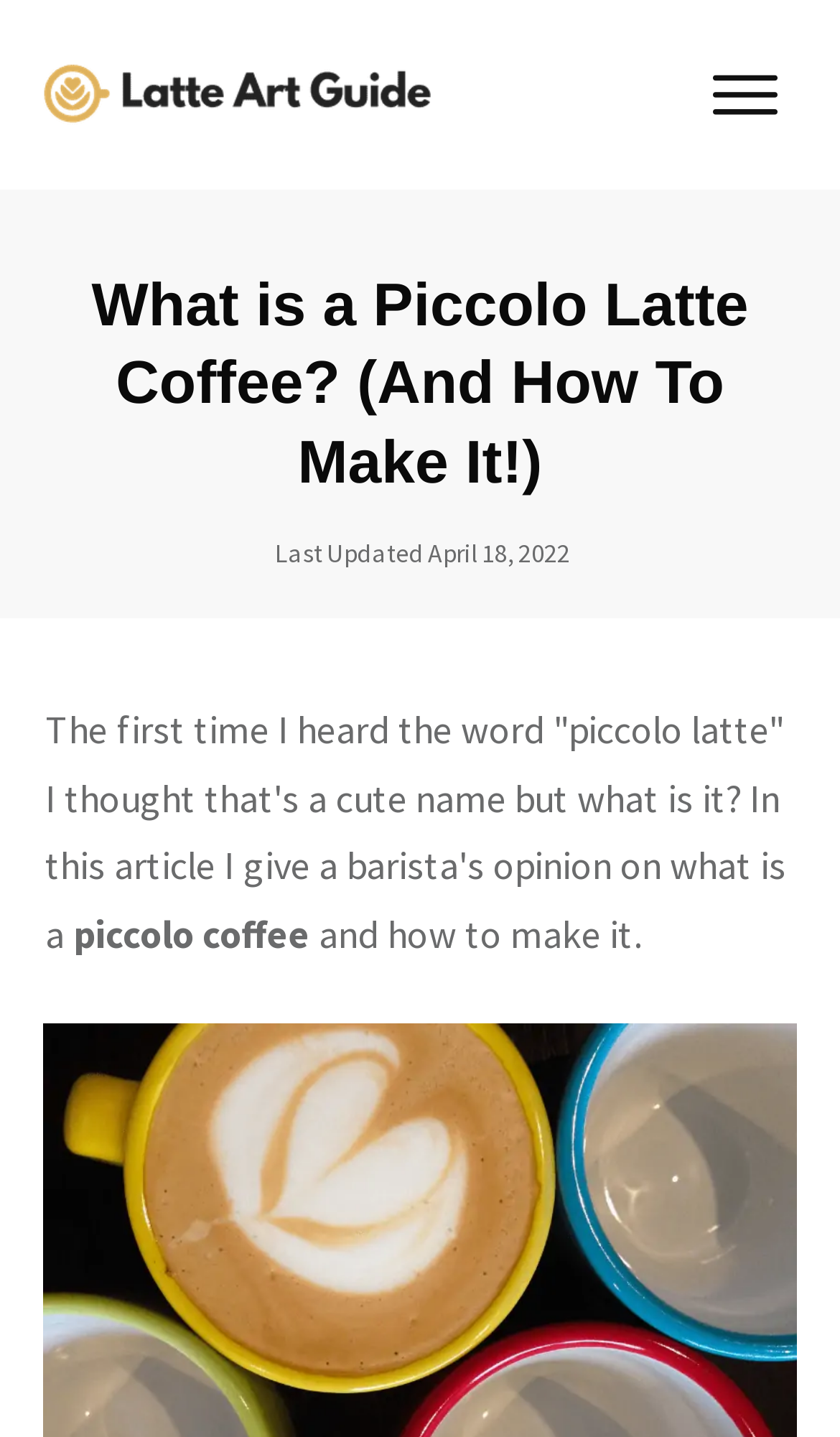Answer the question below with a single word or a brief phrase: 
How many images are on the webpage?

2